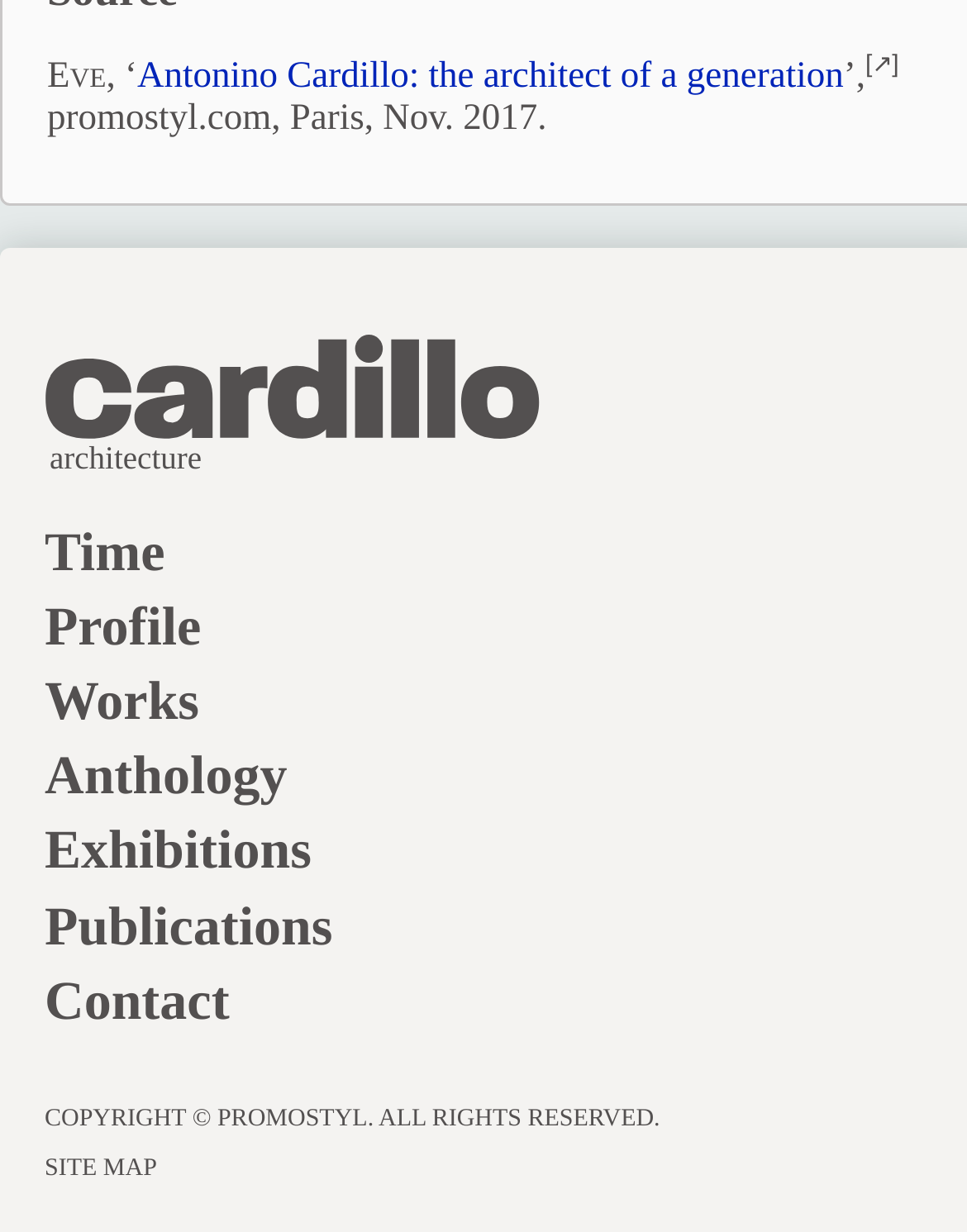Use the details in the image to answer the question thoroughly: 
What is the copyright information?

The copyright information is located at the bottom of the webpage and it states 'COPYRIGHT © PROMOSTYL. ALL RIGHTS RESERVED.'.